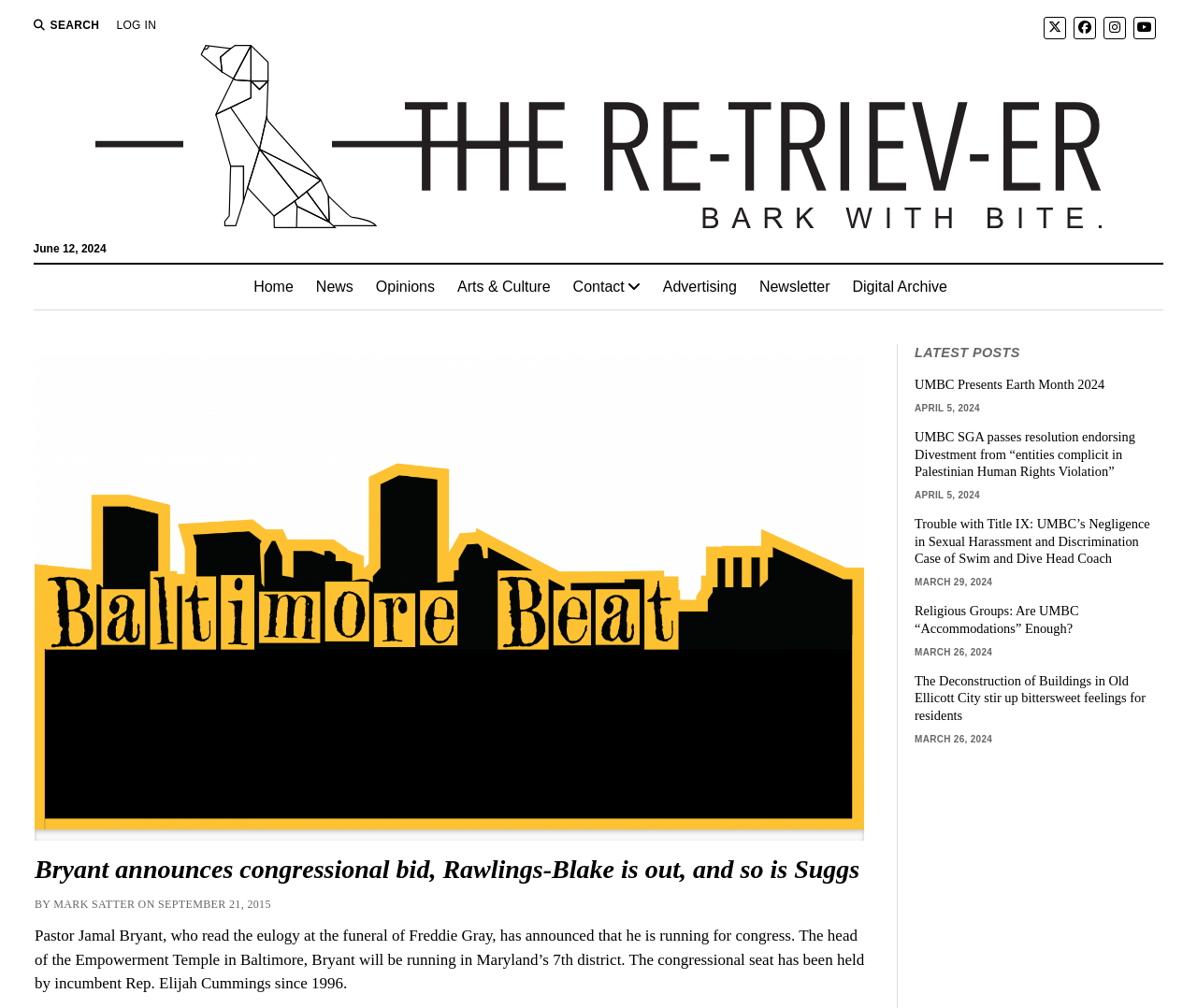Please find the bounding box for the UI component described as follows: "UMBC Presents Earth Month 2024".

[0.764, 0.373, 0.97, 0.39]